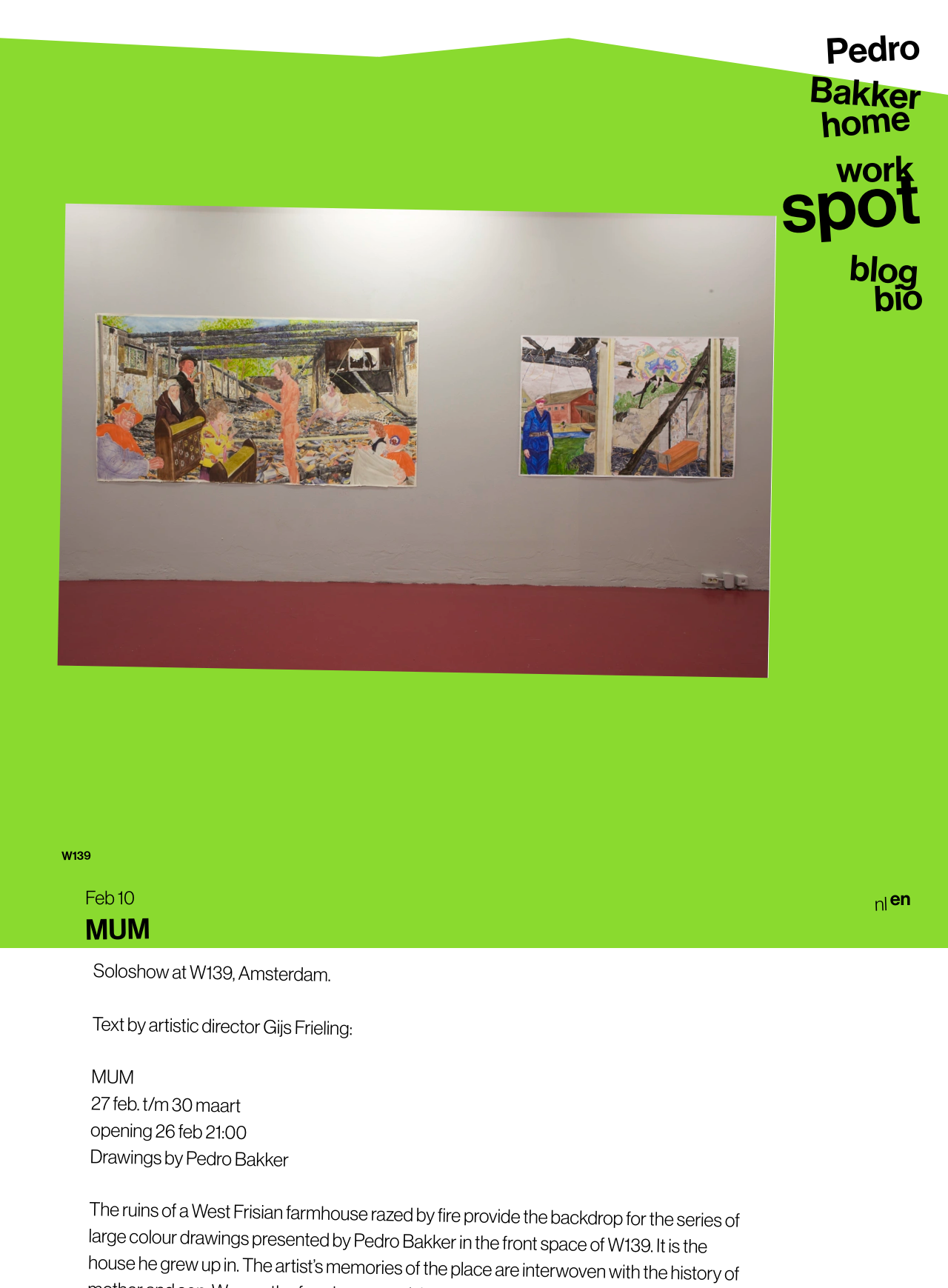What type of content is present on the page?
Answer the question based on the image using a single word or a brief phrase.

Art exhibition information